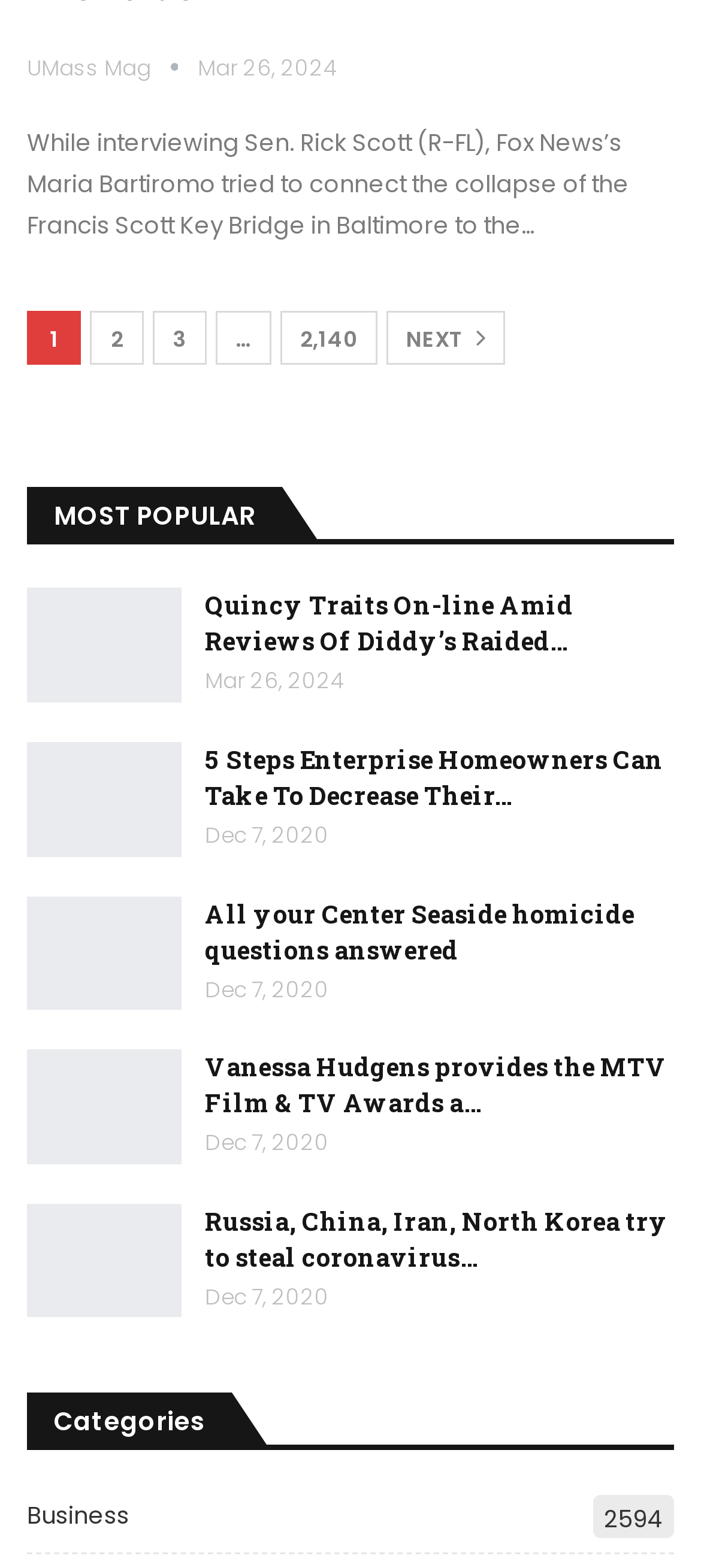Can you specify the bounding box coordinates of the area that needs to be clicked to fulfill the following instruction: "Click on the link to read about Quincy Traits online"?

[0.292, 0.375, 0.818, 0.42]